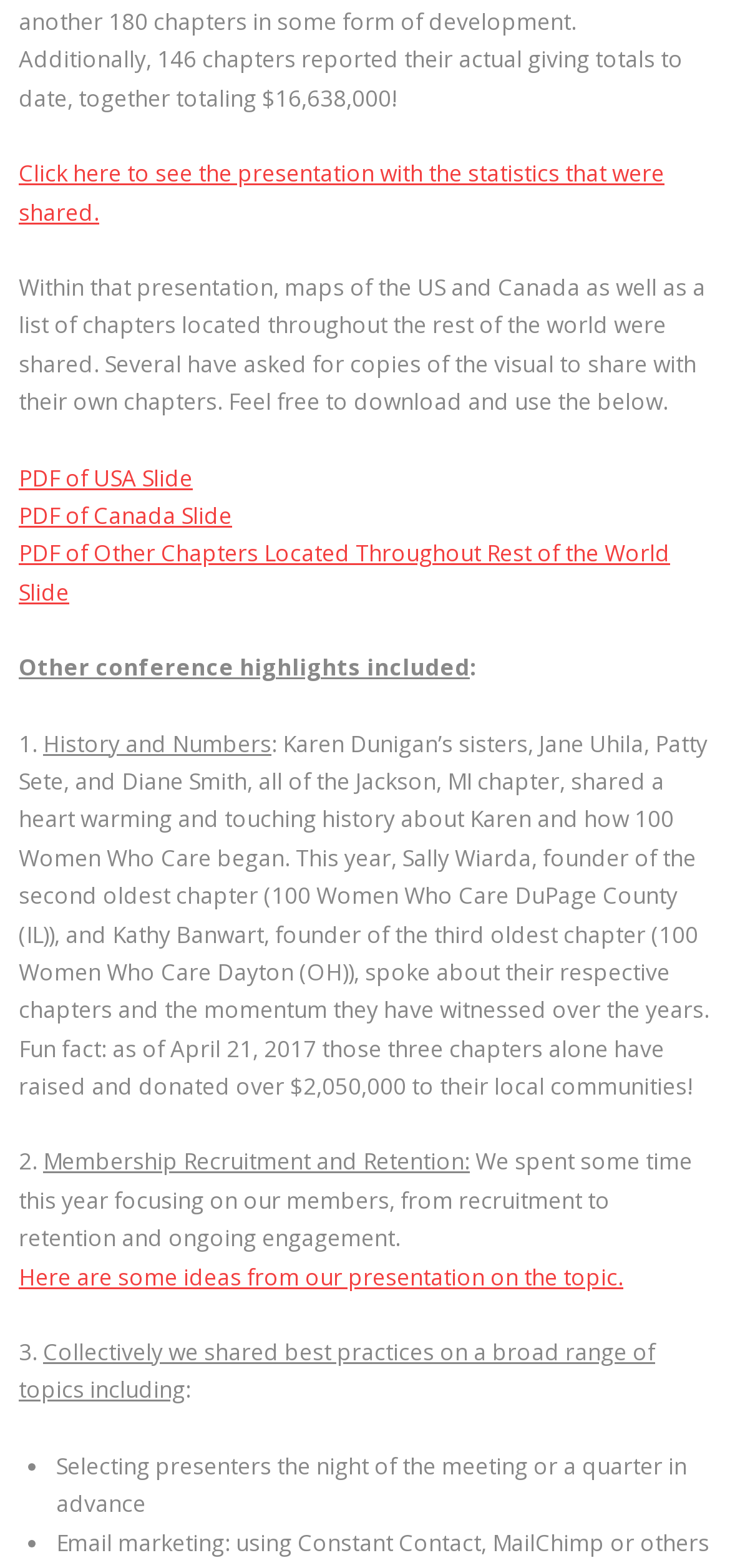Extract the bounding box for the UI element that matches this description: "PDF of USA Slide".

[0.026, 0.294, 0.264, 0.315]